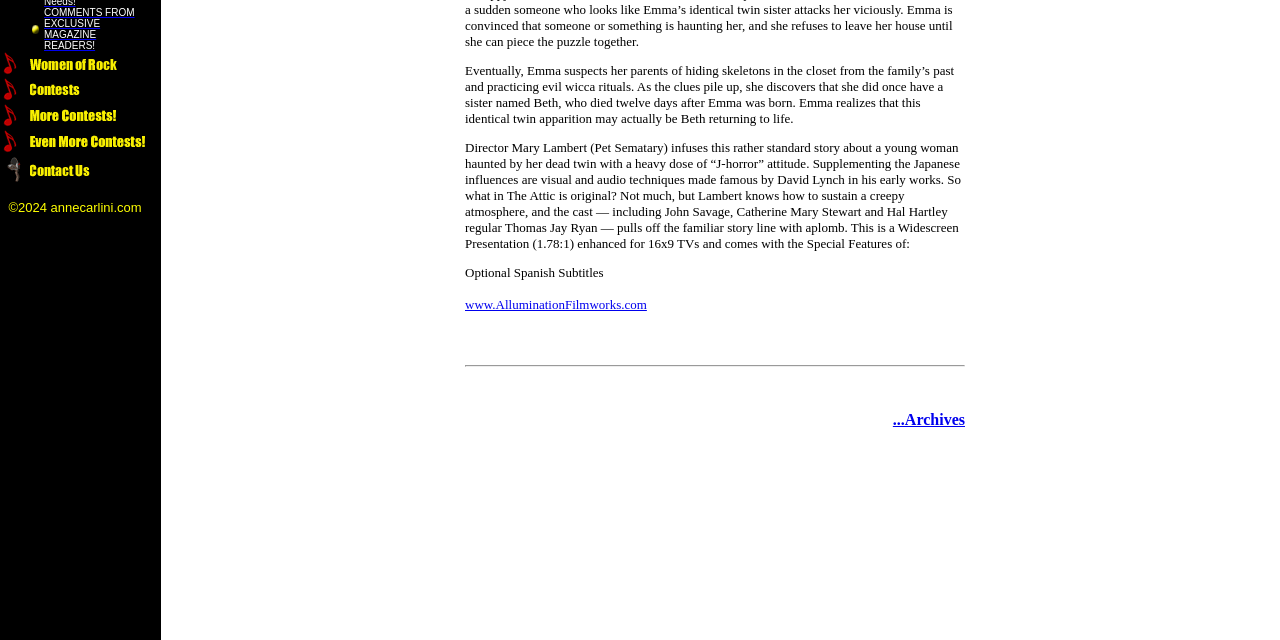Find and provide the bounding box coordinates for the UI element described here: "www.AlluminationFilmworks.com". The coordinates should be given as four float numbers between 0 and 1: [left, top, right, bottom].

[0.363, 0.464, 0.505, 0.488]